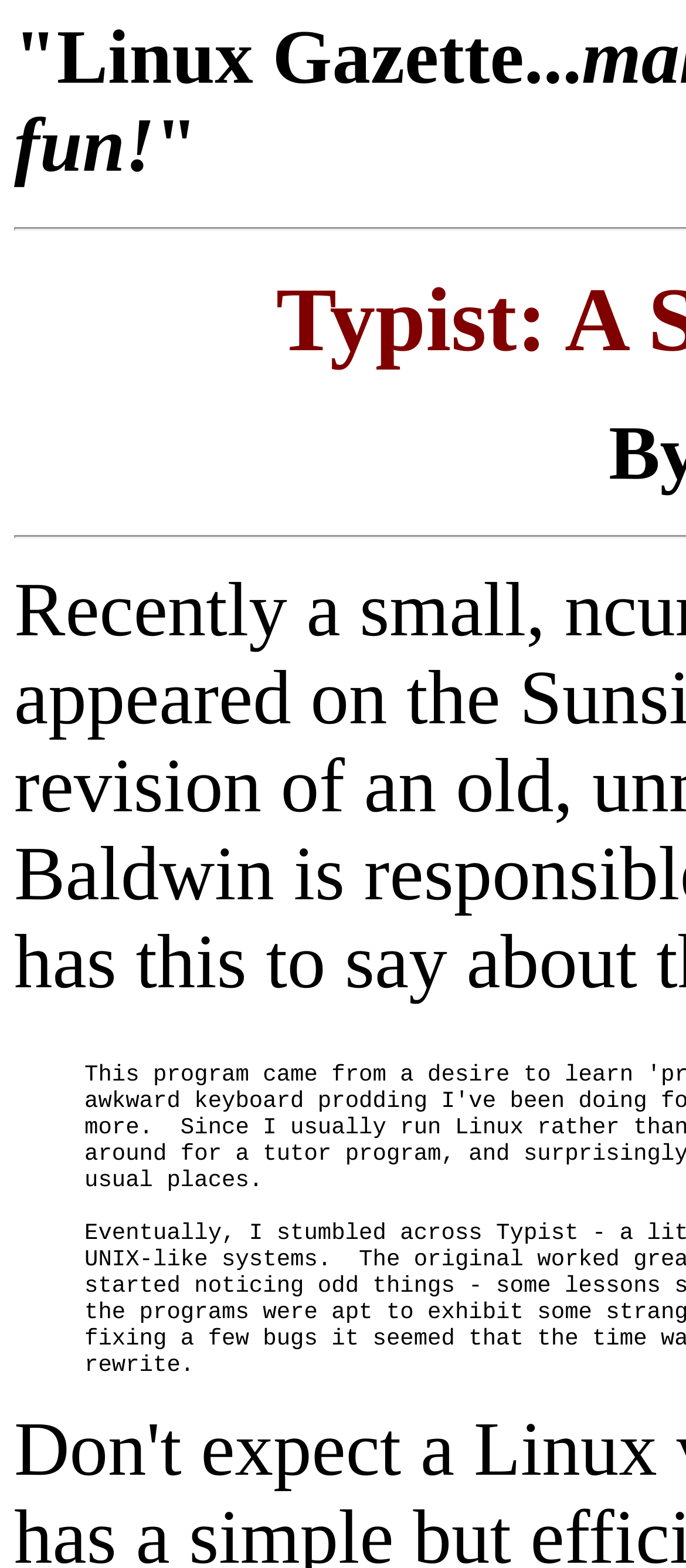Locate the primary headline on the webpage and provide its text.

Typist: A Simple Typing Tutor